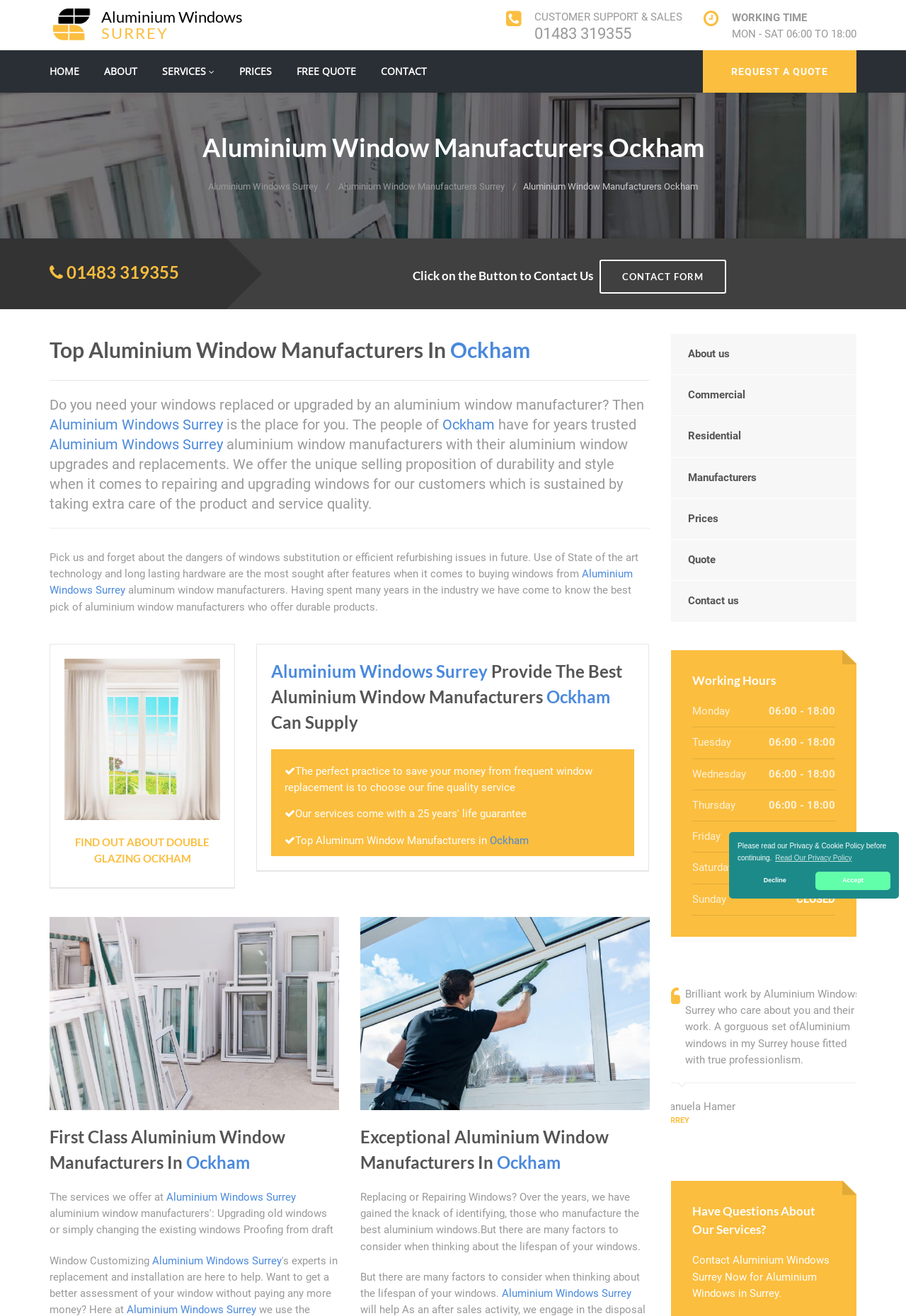What is the purpose of the company?
Answer with a single word or short phrase according to what you see in the image.

Aluminium window manufacturers